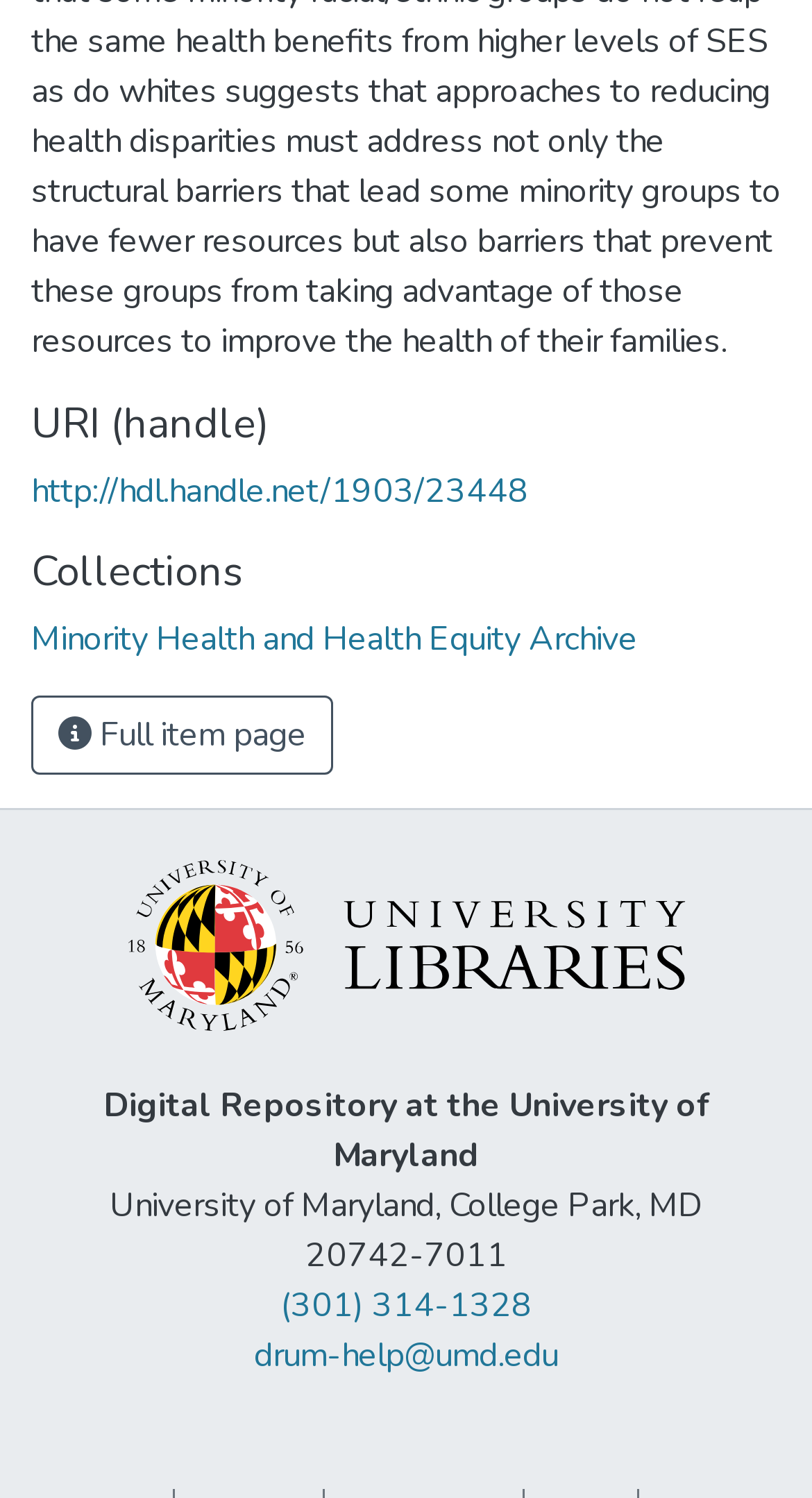Provide the bounding box coordinates for the specified HTML element described in this description: "Send Feedback". The coordinates should be four float numbers ranging from 0 to 1, in the format [left, top, right, bottom].

[0.01, 0.782, 0.213, 0.84]